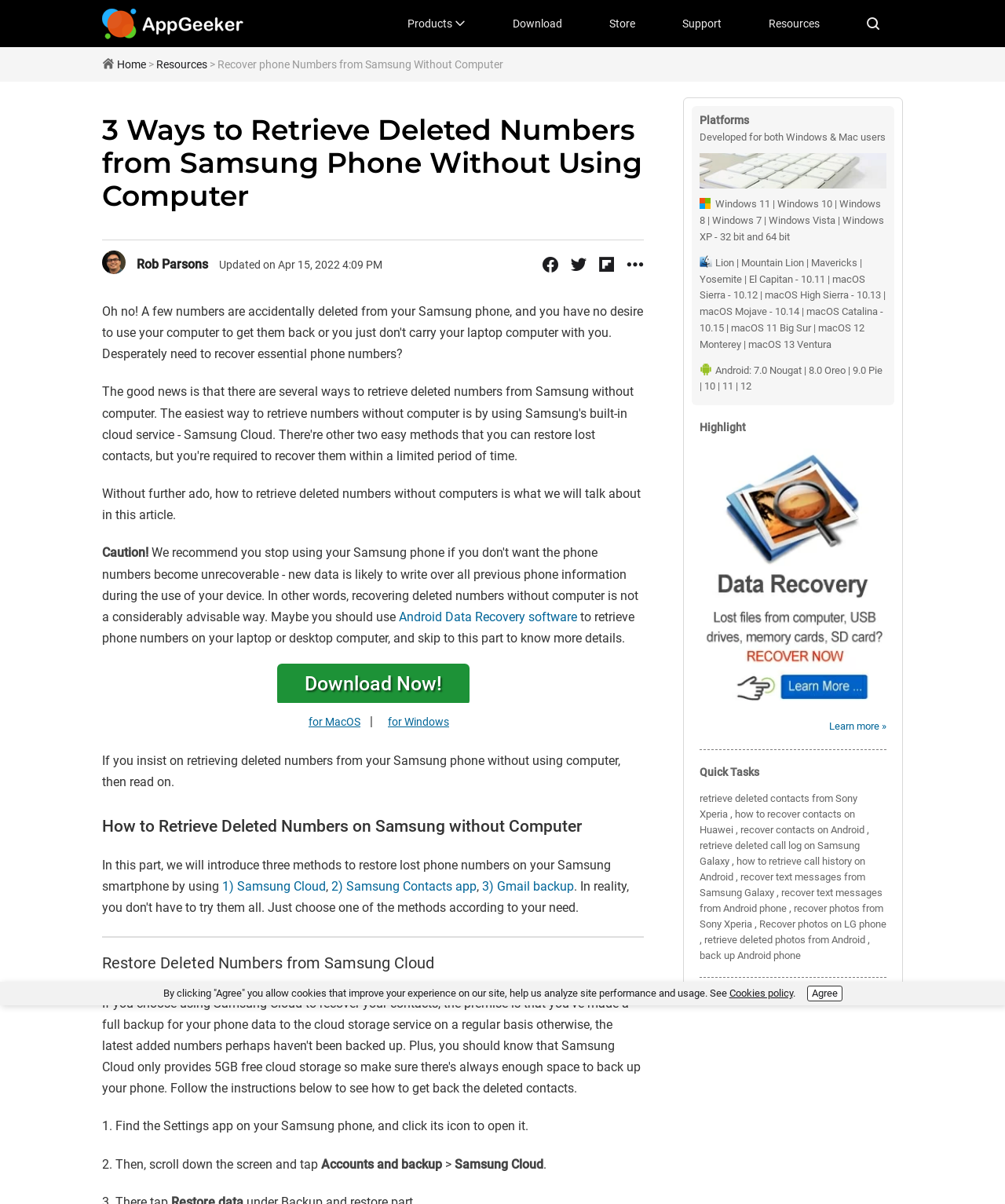Please mark the bounding box coordinates of the area that should be clicked to carry out the instruction: "Click on 'Download'".

[0.487, 0.0, 0.583, 0.039]